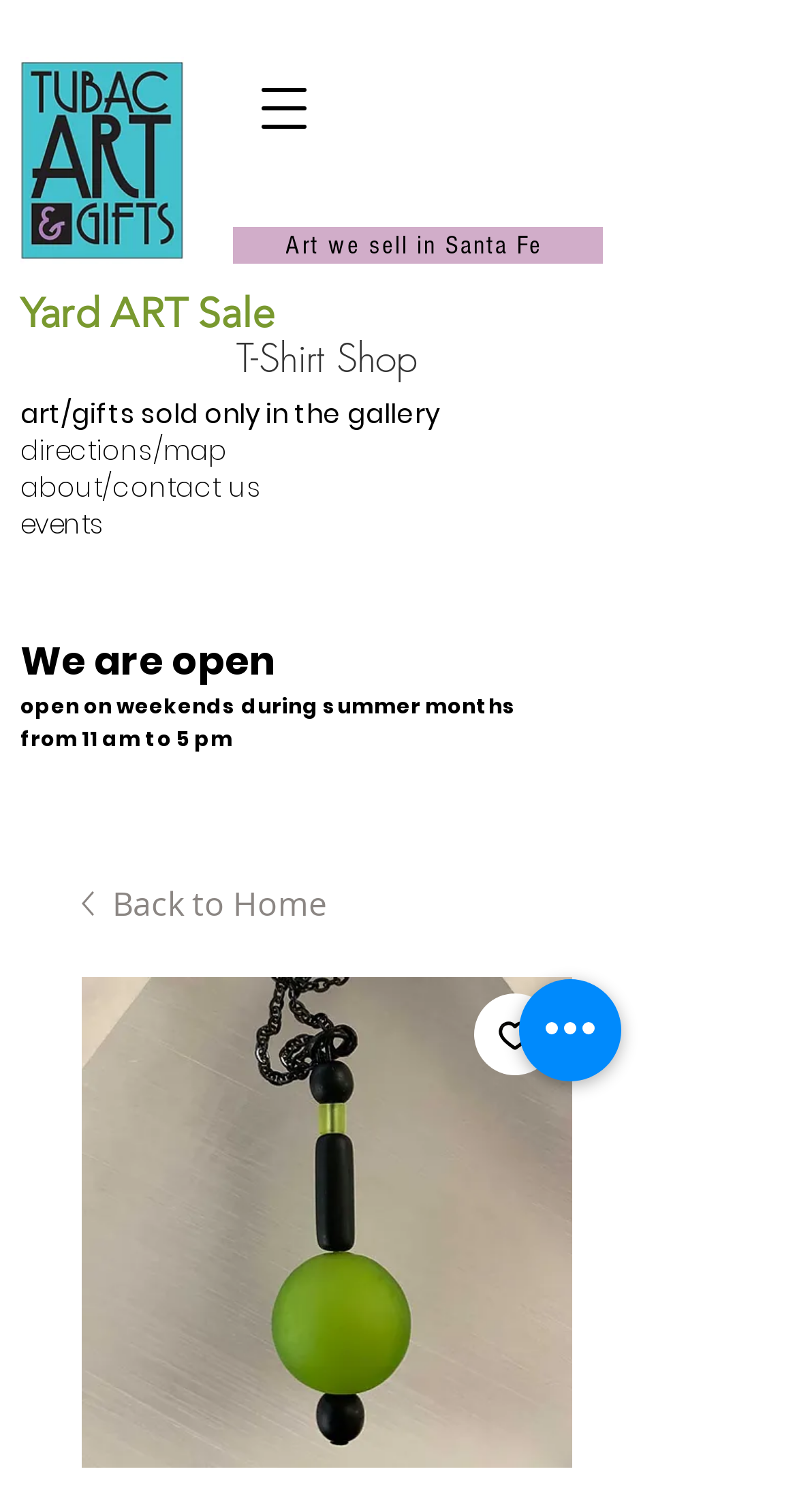Identify the coordinates of the bounding box for the element that must be clicked to accomplish the instruction: "Visit Art we sell in Santa Fe".

[0.292, 0.15, 0.756, 0.174]